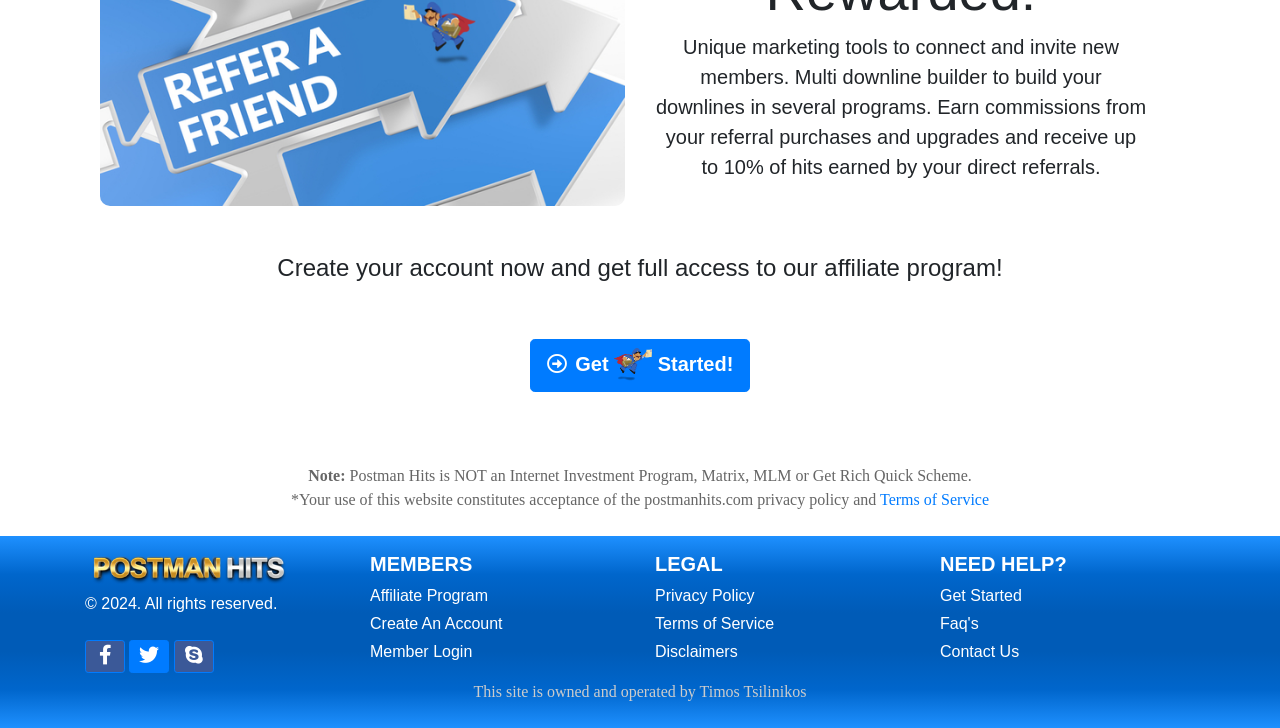For the given element description bokaintyg@gmail.com, determine the bounding box coordinates of the UI element. The coordinates should follow the format (top-left x, top-left y, bottom-right x, bottom-right y) and be within the range of 0 to 1.

None